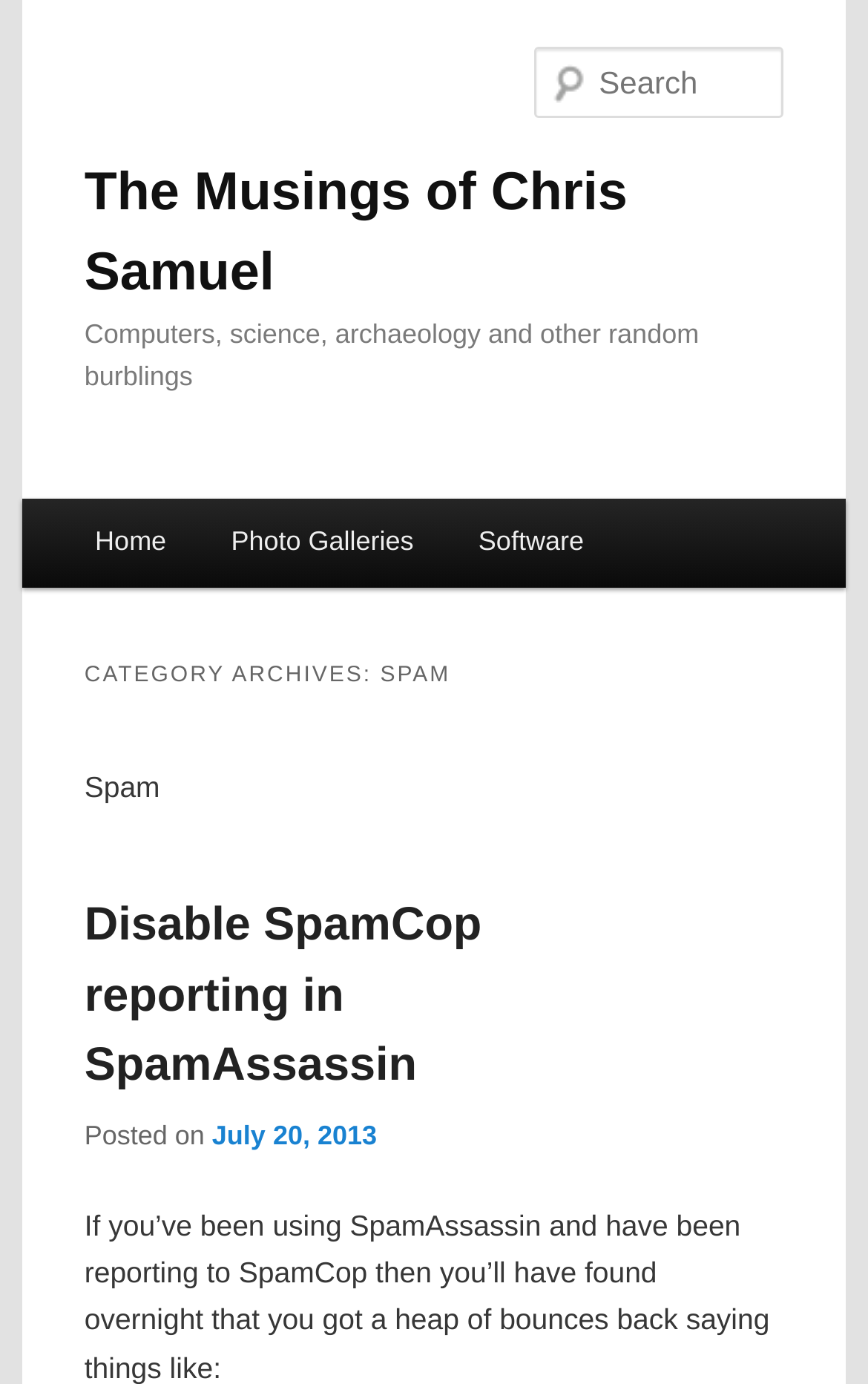What is the purpose of the textbox at the top?
Based on the image, answer the question with as much detail as possible.

The purpose of the textbox at the top can be inferred from its placeholder text 'Search Search', which suggests that it is used for searching the blog.